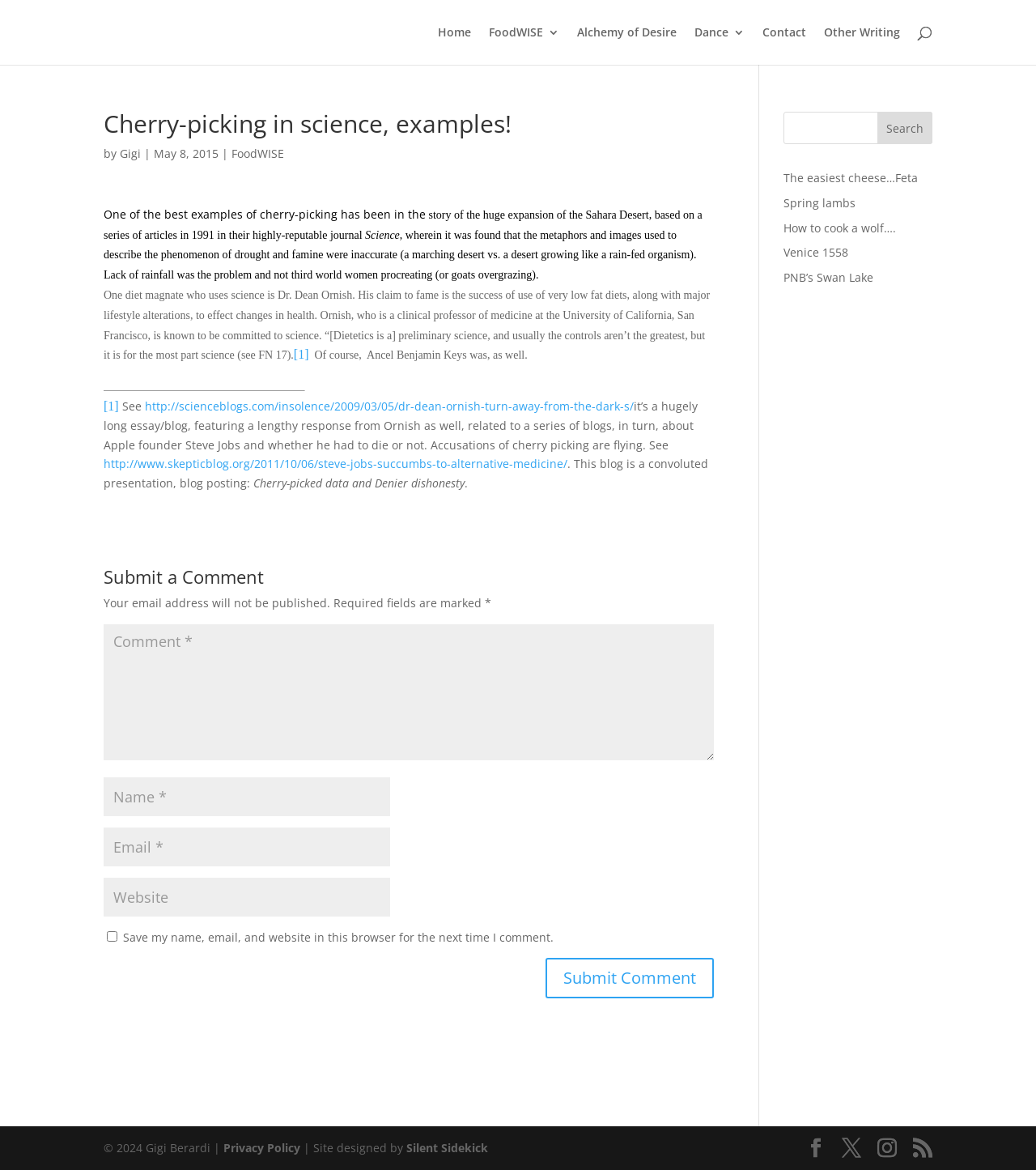Kindly provide the bounding box coordinates of the section you need to click on to fulfill the given instruction: "Search for something".

[0.1, 0.0, 0.9, 0.001]